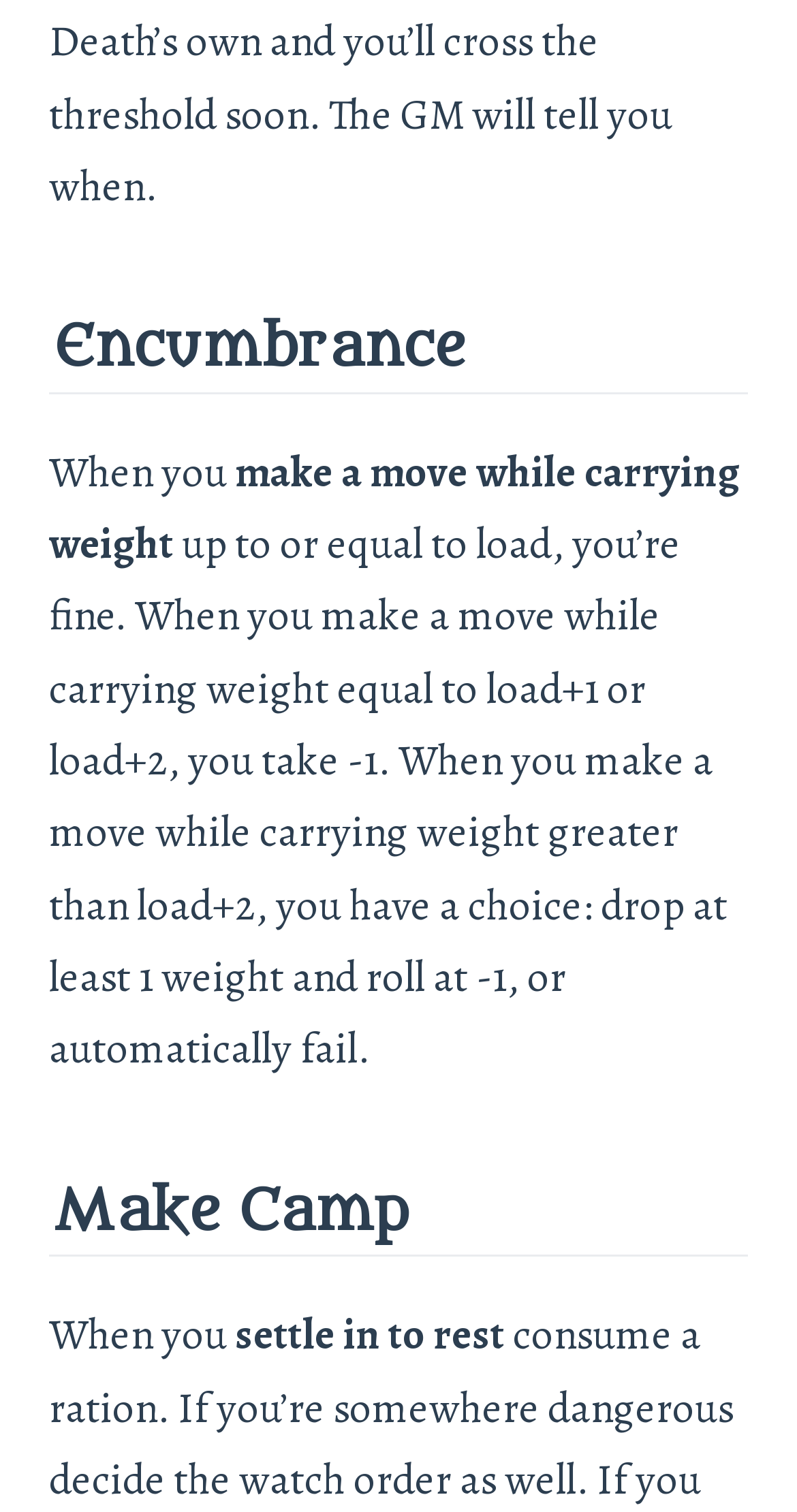What is the purpose of the 'Make Camp' action?
Look at the image and respond to the question as thoroughly as possible.

Based on the text, the purpose of the 'Make Camp' action is to rest, as it is described as 'settling in to rest'.